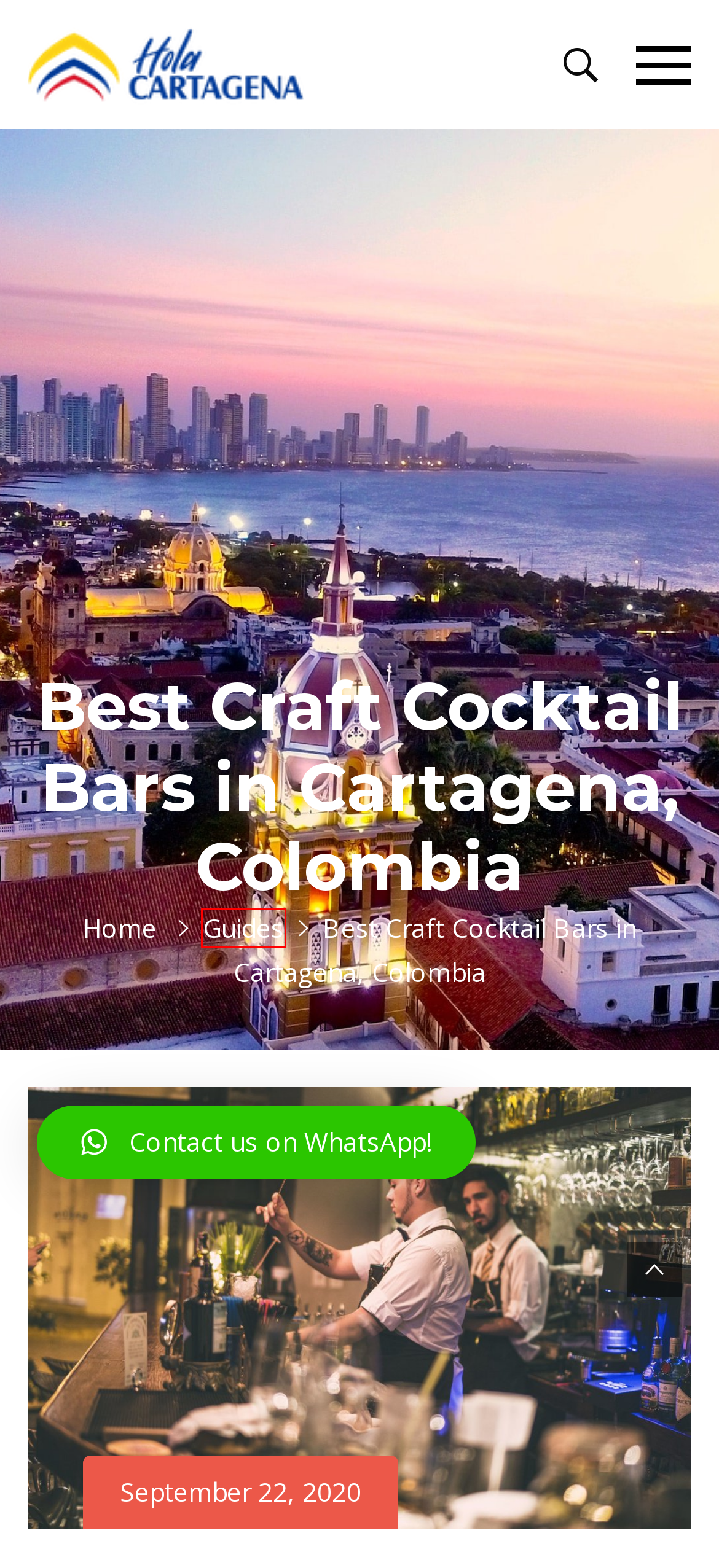Consider the screenshot of a webpage with a red bounding box and select the webpage description that best describes the new page that appears after clicking the element inside the red box. Here are the candidates:
A. About Us - Hola Cartagena
B. Hola Cartagena - Luxury Travel Agency in Cartagena, Colombia
C. Privacy Policy - Hola Cartagena
D. Hola Cartagena, Author at Hola Cartagena
E. Best Strip Clubs in Cartagena, Colombia [2022] - Hola Cartagena
F. Cartagena Colombia Insider Guides [2020] - Hola Cartagena
G. The Official Guide To Buena Vida Beach Music Festival [2021]
H. Best Restaurants In Cartagena Colombia You Need To Try in 2022

F